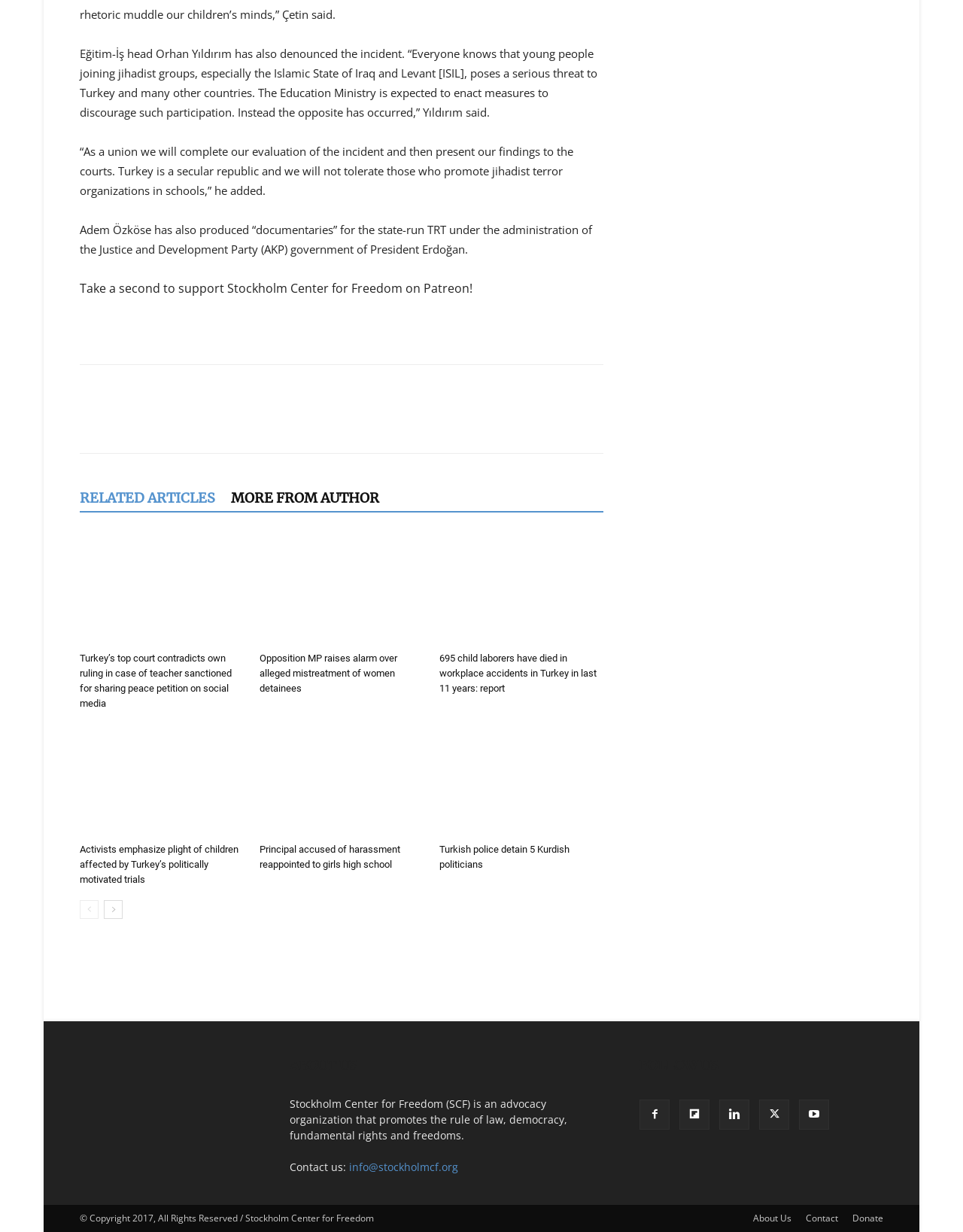Identify the bounding box of the UI element described as follows: "Email". Provide the coordinates as four float numbers in the range of 0 to 1 [left, top, right, bottom].

[0.393, 0.33, 0.424, 0.355]